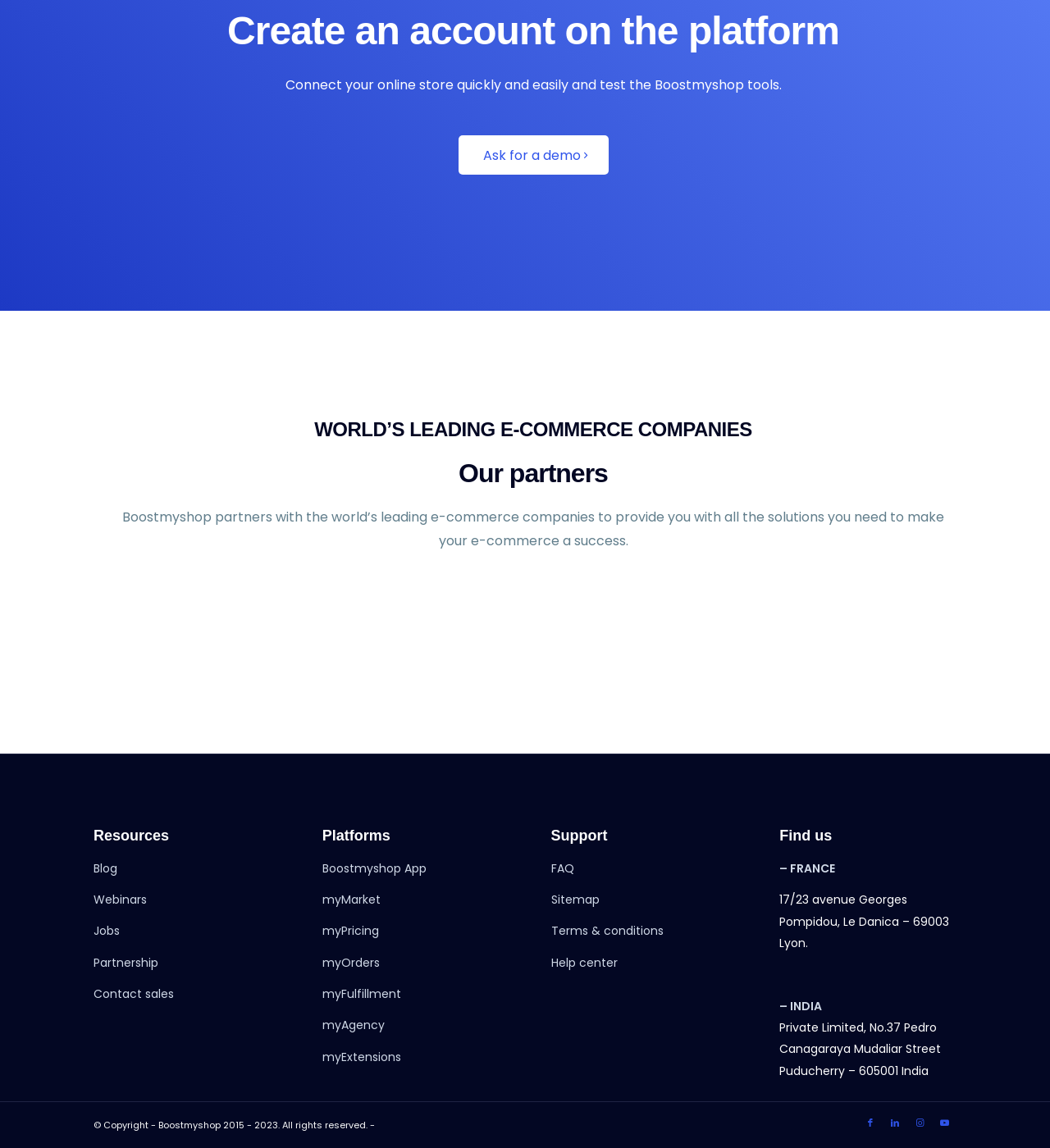Where are Boostmyshop's offices located? Look at the image and give a one-word or short phrase answer.

France and India